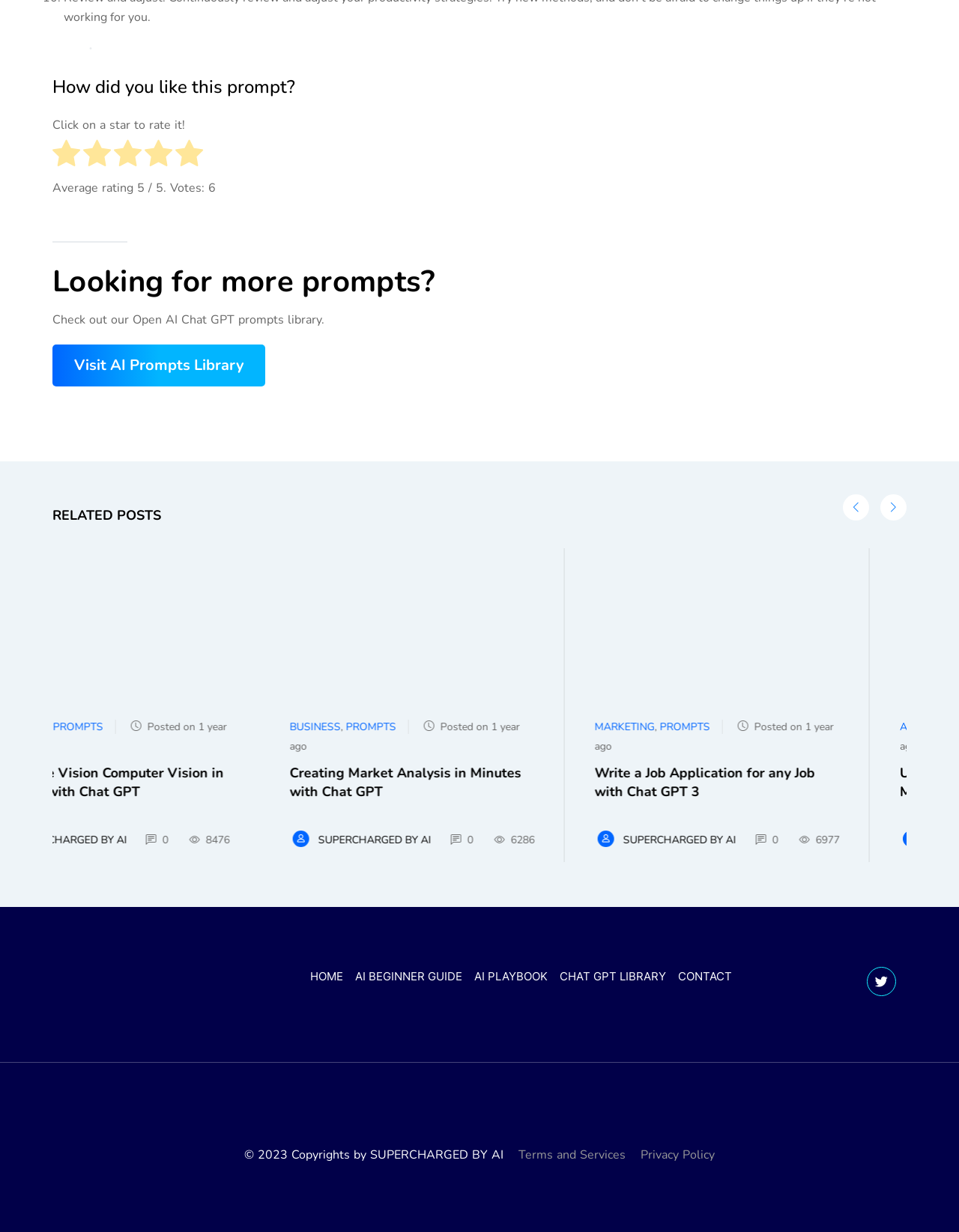Find and provide the bounding box coordinates for the UI element described with: "SUPERCHARGED BY AI".

[0.084, 0.676, 0.202, 0.688]